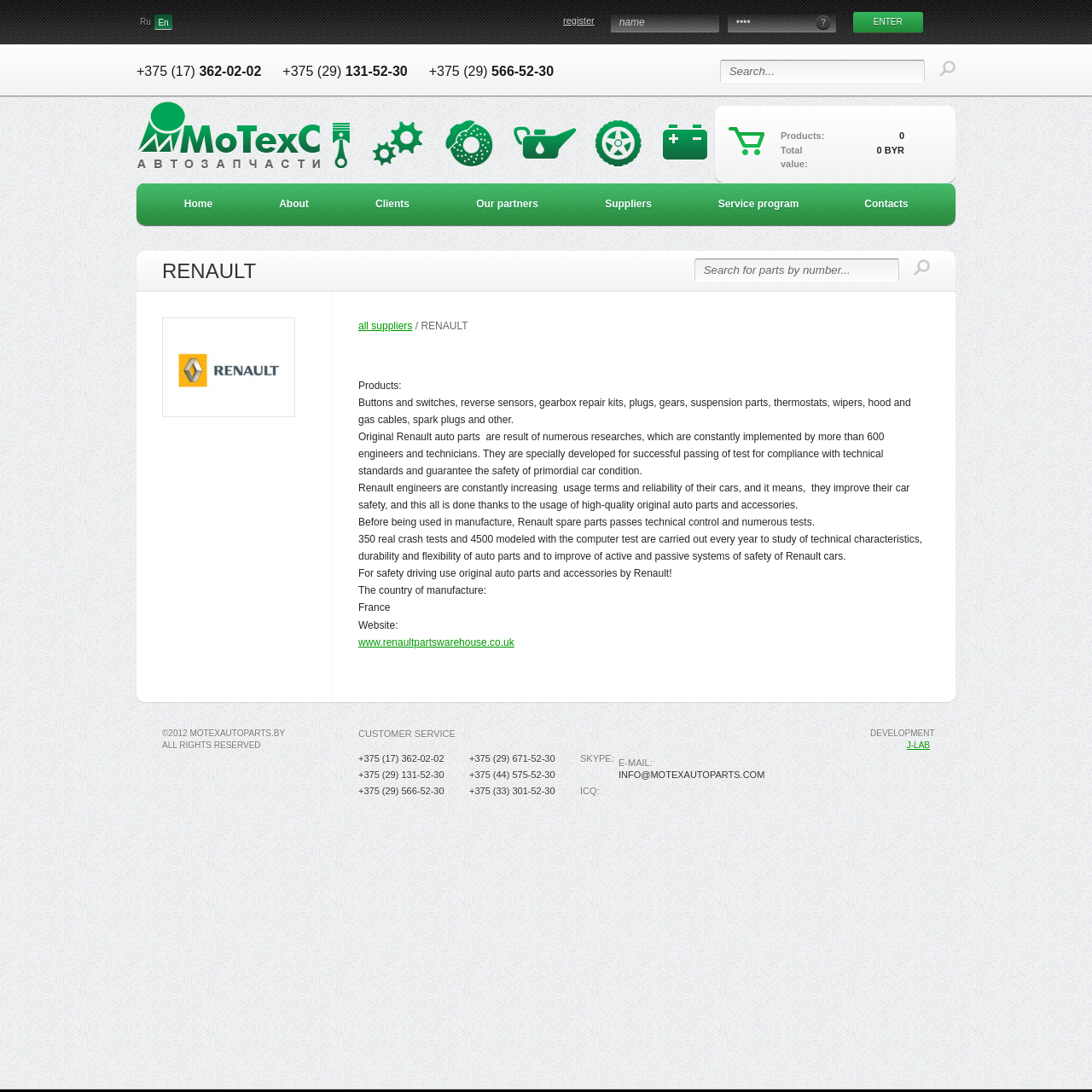Locate the bounding box coordinates of the segment that needs to be clicked to meet this instruction: "go to home page".

[0.138, 0.168, 0.225, 0.206]